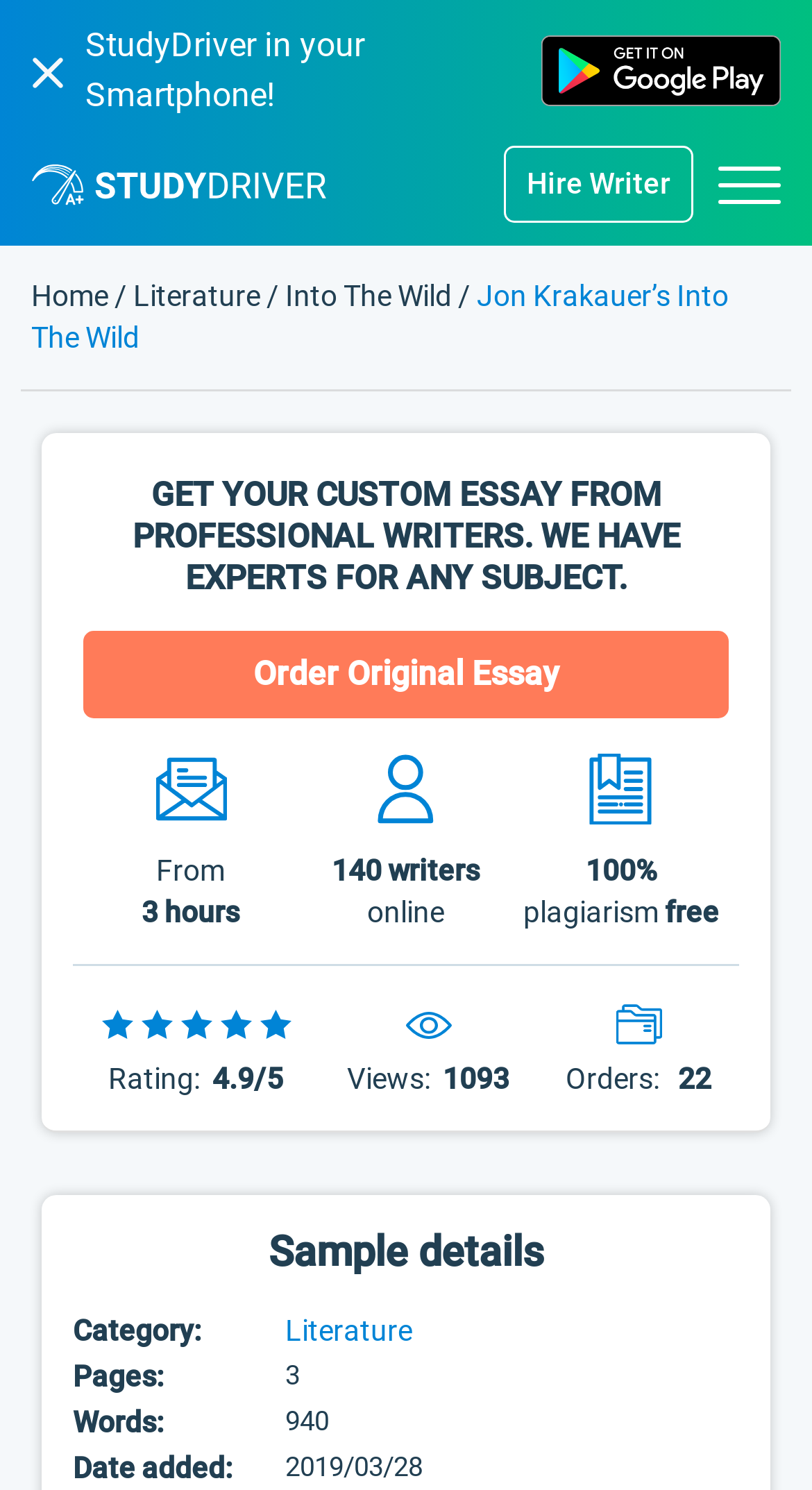Please give a one-word or short phrase response to the following question: 
What is the category of this essay?

Literature